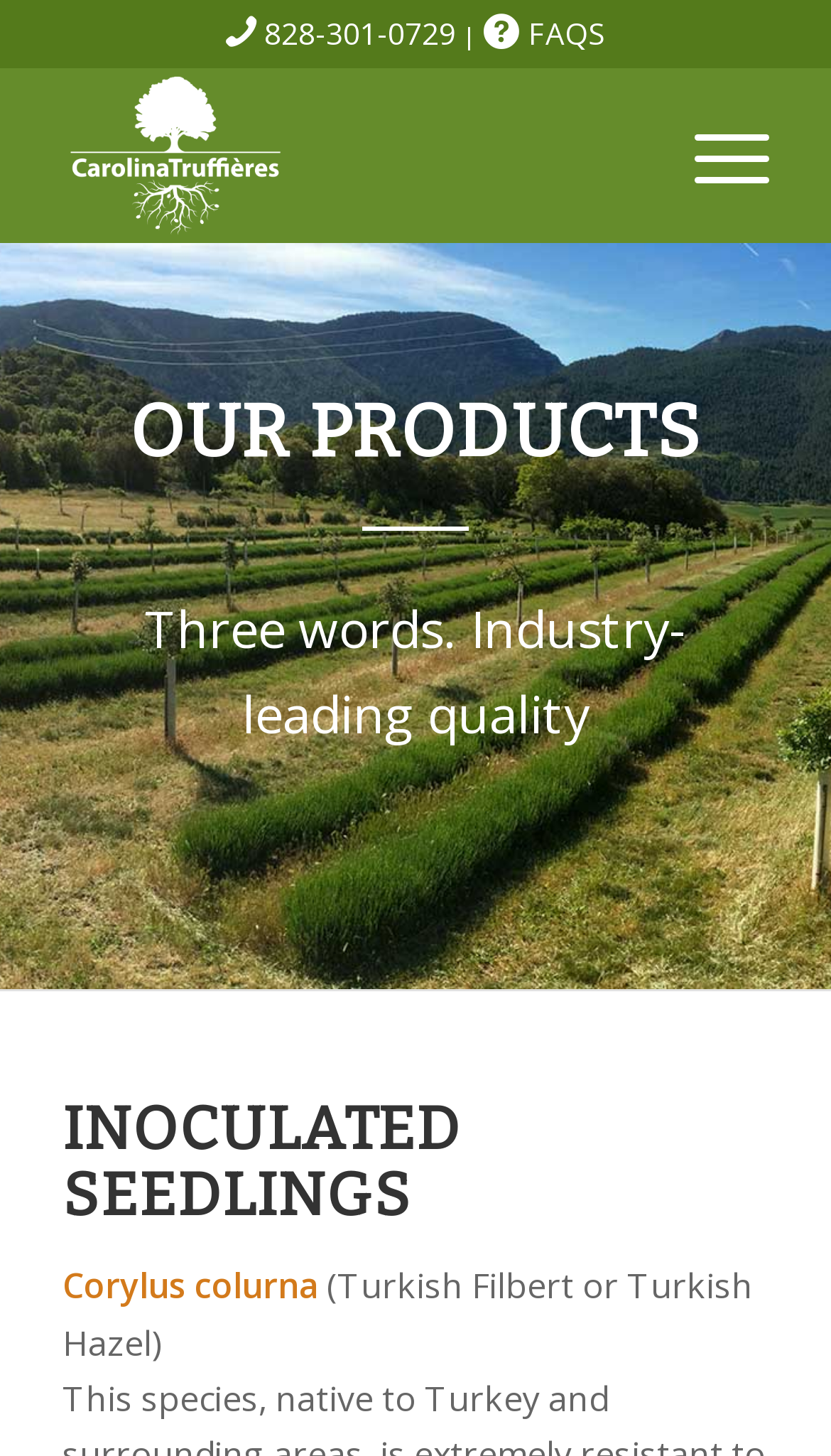Detail the various sections and features present on the webpage.

The webpage is about Mycorrhized Truffle Seedlings and products from Carolina Truffieres. At the top, there are three links: a phone number "828-301-0729", "FAQS", and the company name "Carolina Truffieres" with a corresponding image. 

Below the top links, there is a main section divided into two parts. The first part has a heading "OUR PRODUCTS" and a paragraph of text stating "Three words. Industry-leading quality". 

The second part has a heading "INOCULATED SEEDLINGS" and lists three types of seedlings: "Corylus colurna" (Turkish Filbert or Turkish Hazel), with a small gap in between each type. There is also an empty space on the right side of the page, possibly reserved for an image or other content.